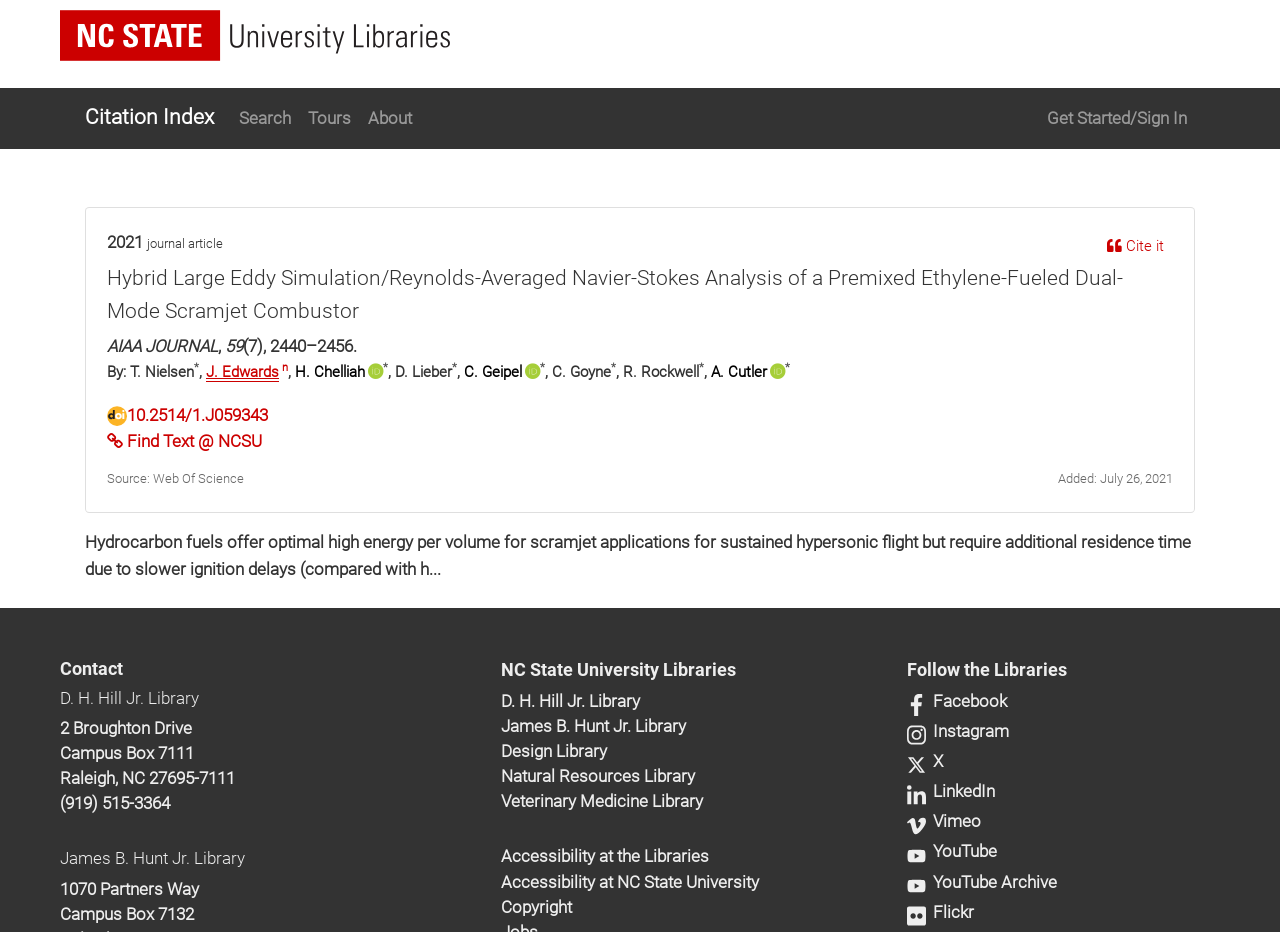Respond to the question with just a single word or phrase: 
How many libraries are listed under 'NC State University Libraries'?

5